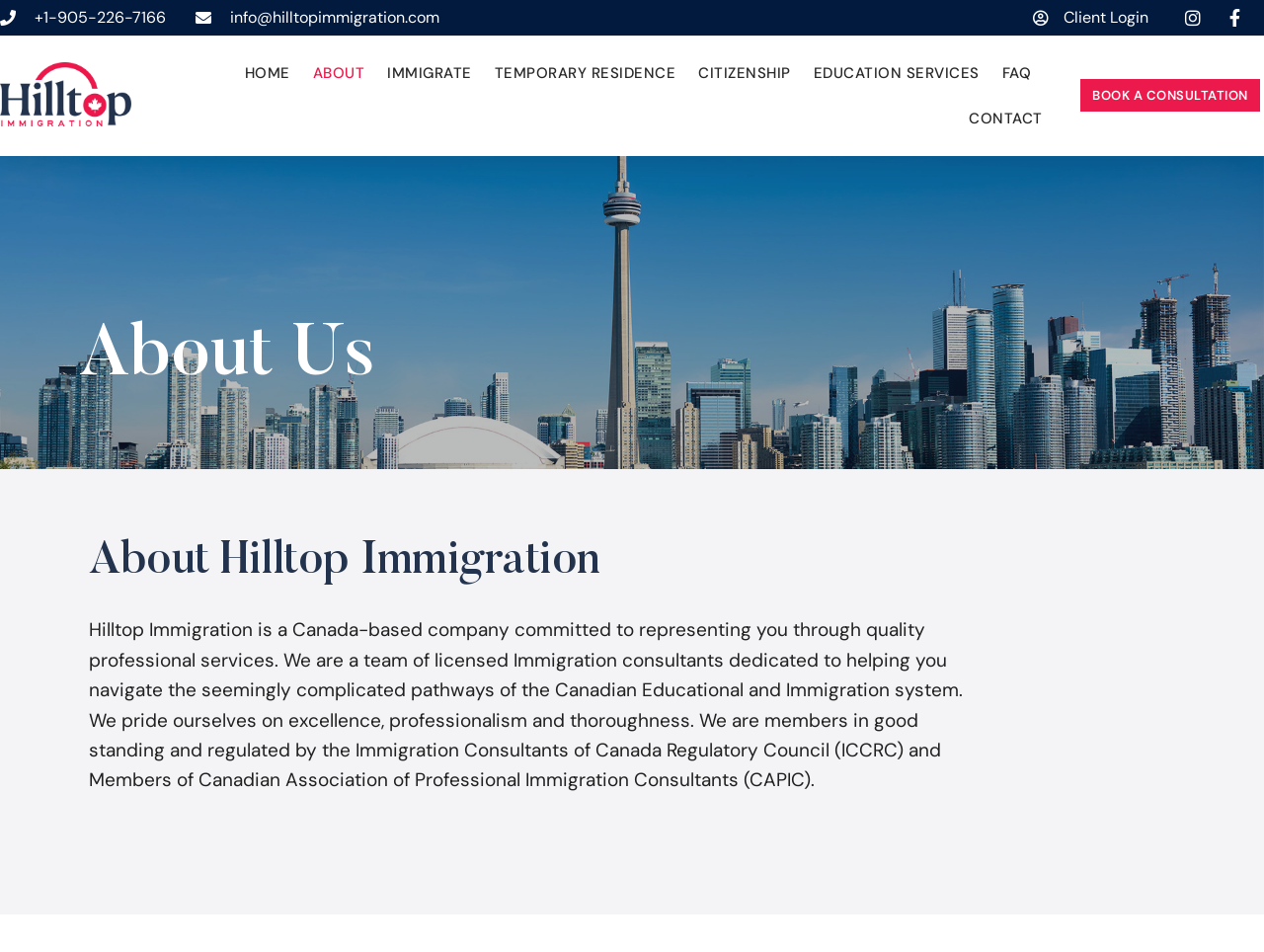Please identify the bounding box coordinates of the element's region that should be clicked to execute the following instruction: "Login to the client portal". The bounding box coordinates must be four float numbers between 0 and 1, i.e., [left, top, right, bottom].

[0.814, 0.005, 0.909, 0.032]